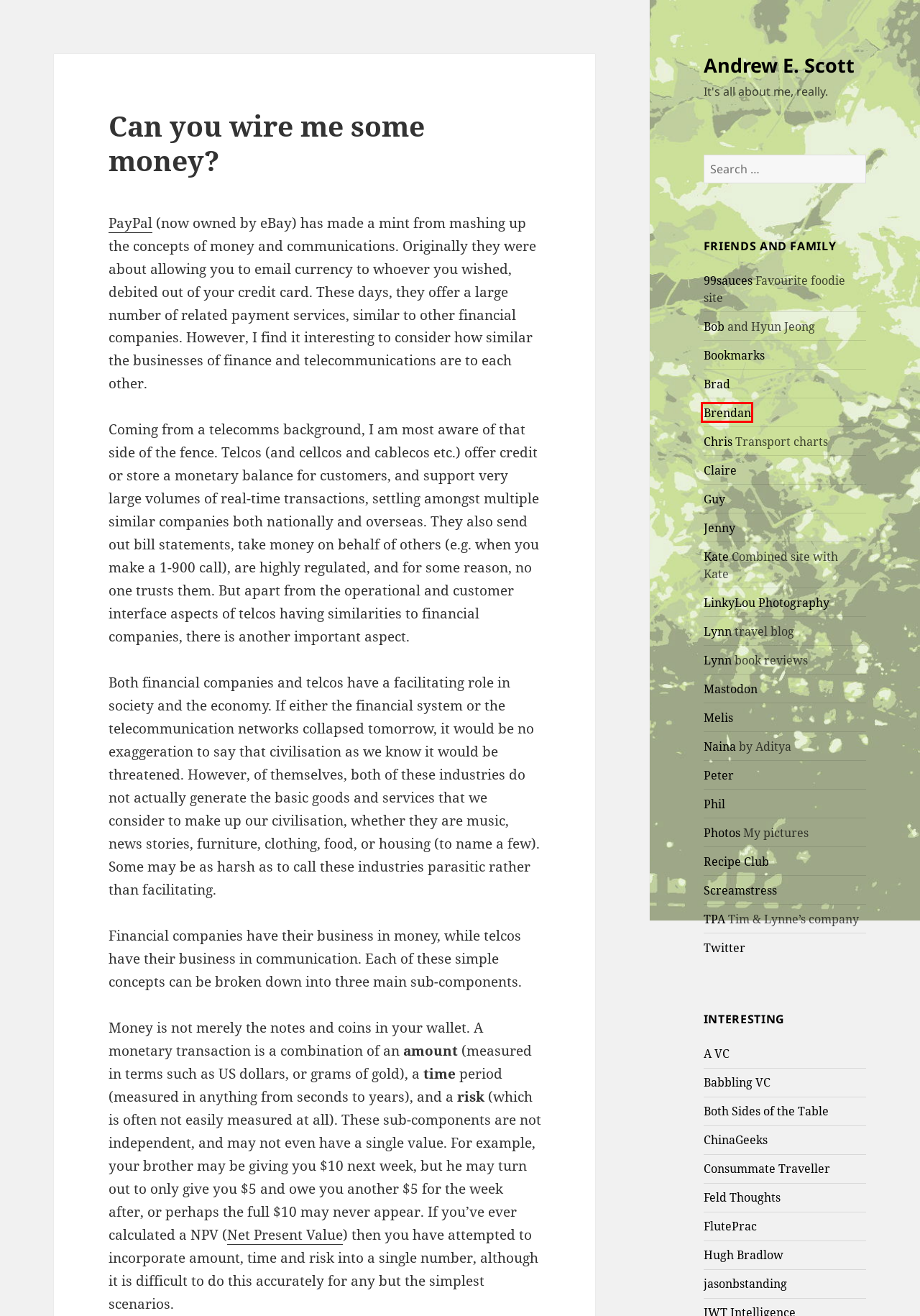Look at the screenshot of the webpage and find the element within the red bounding box. Choose the webpage description that best fits the new webpage that will appear after clicking the element. Here are the candidates:
A. Melis Senova
B. Andrew E. Scott – It's all about me, really.
C. Brendan's Braindump
D. Wi-Fi Performance – Andrew E. Scott
E. jasonbstanding.com - You are here.
F. Kate and Andrew Scott
G. Brad's Place – Blog – Some thoughts
H. November 2011 – Andrew E. Scott

C